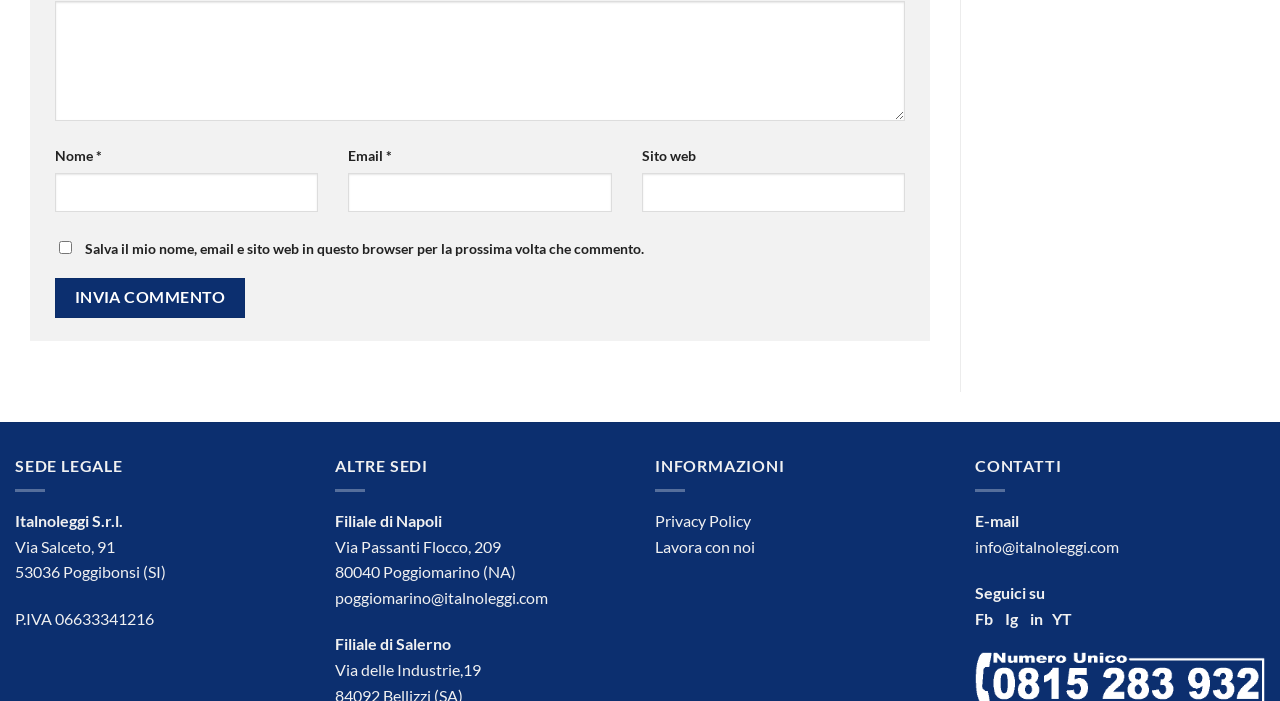Could you locate the bounding box coordinates for the section that should be clicked to accomplish this task: "Submit the comment".

[0.043, 0.397, 0.191, 0.453]